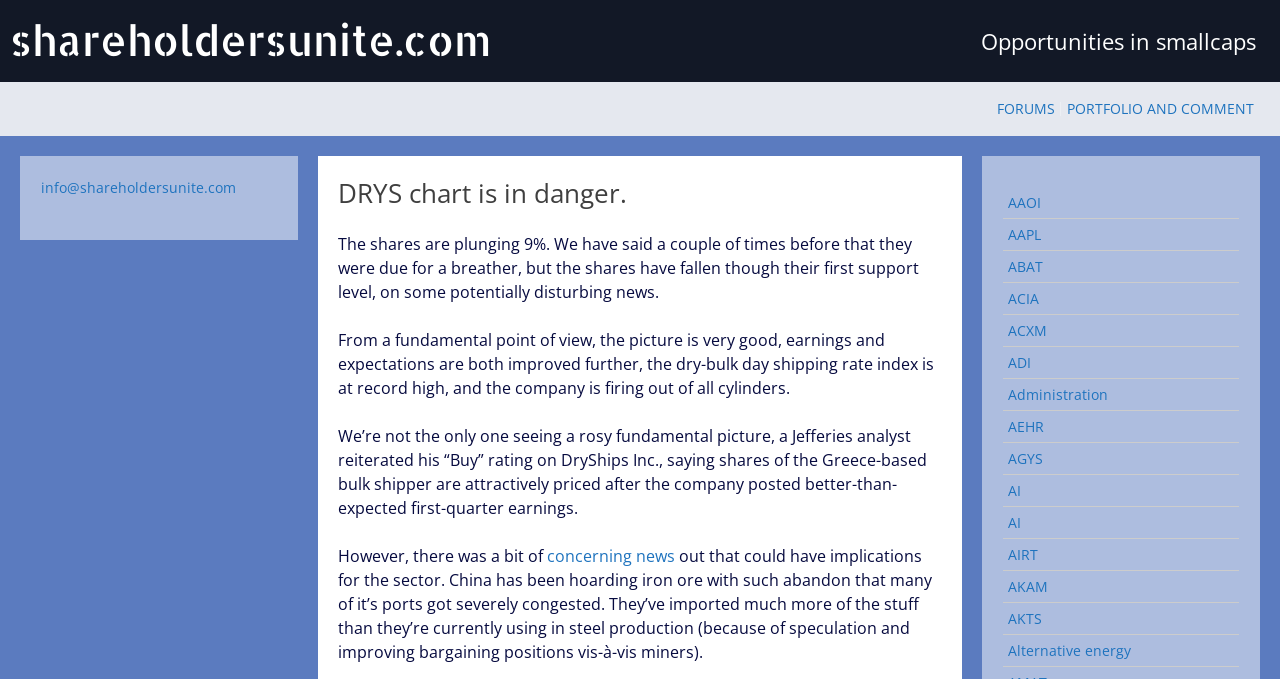Respond to the following question with a brief word or phrase:
What is the current situation with China's iron ore imports?

Hoarding with congested ports